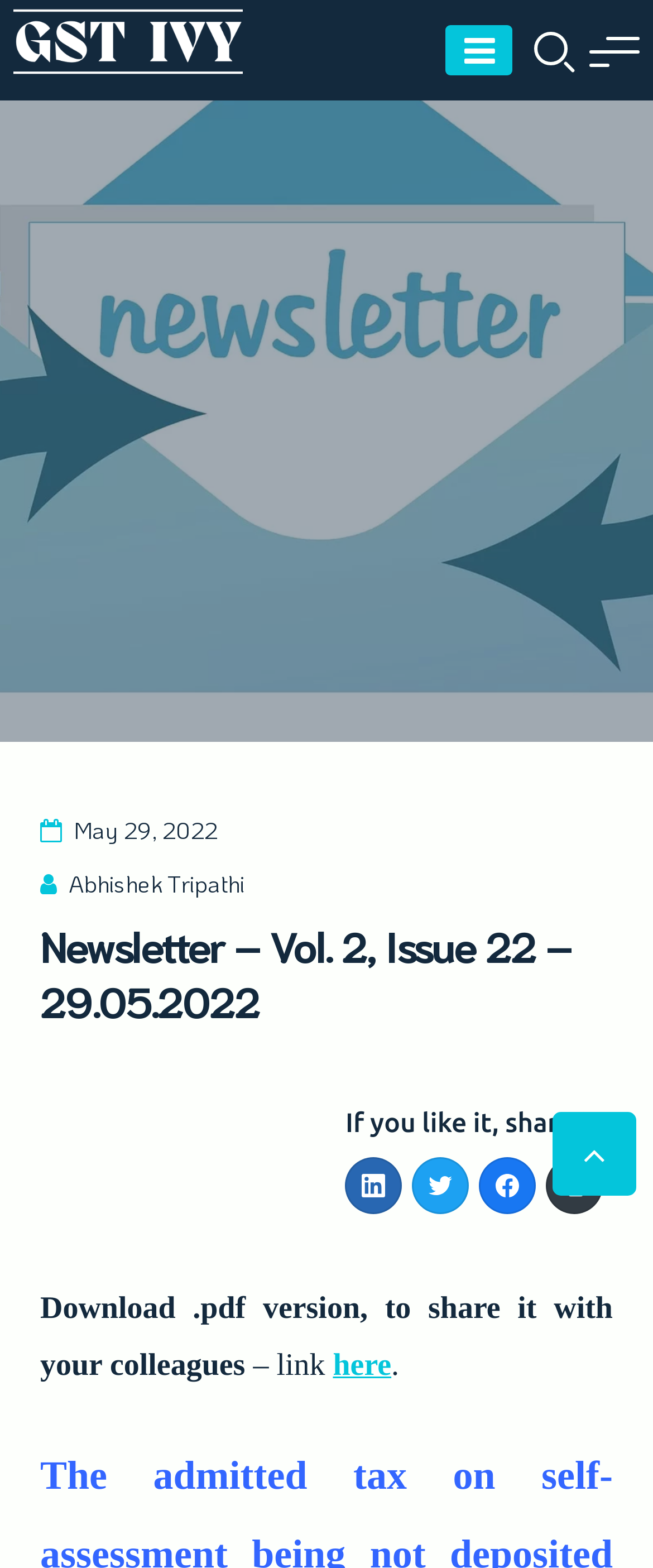Provide a brief response to the question using a single word or phrase: 
How many social media links are there?

4